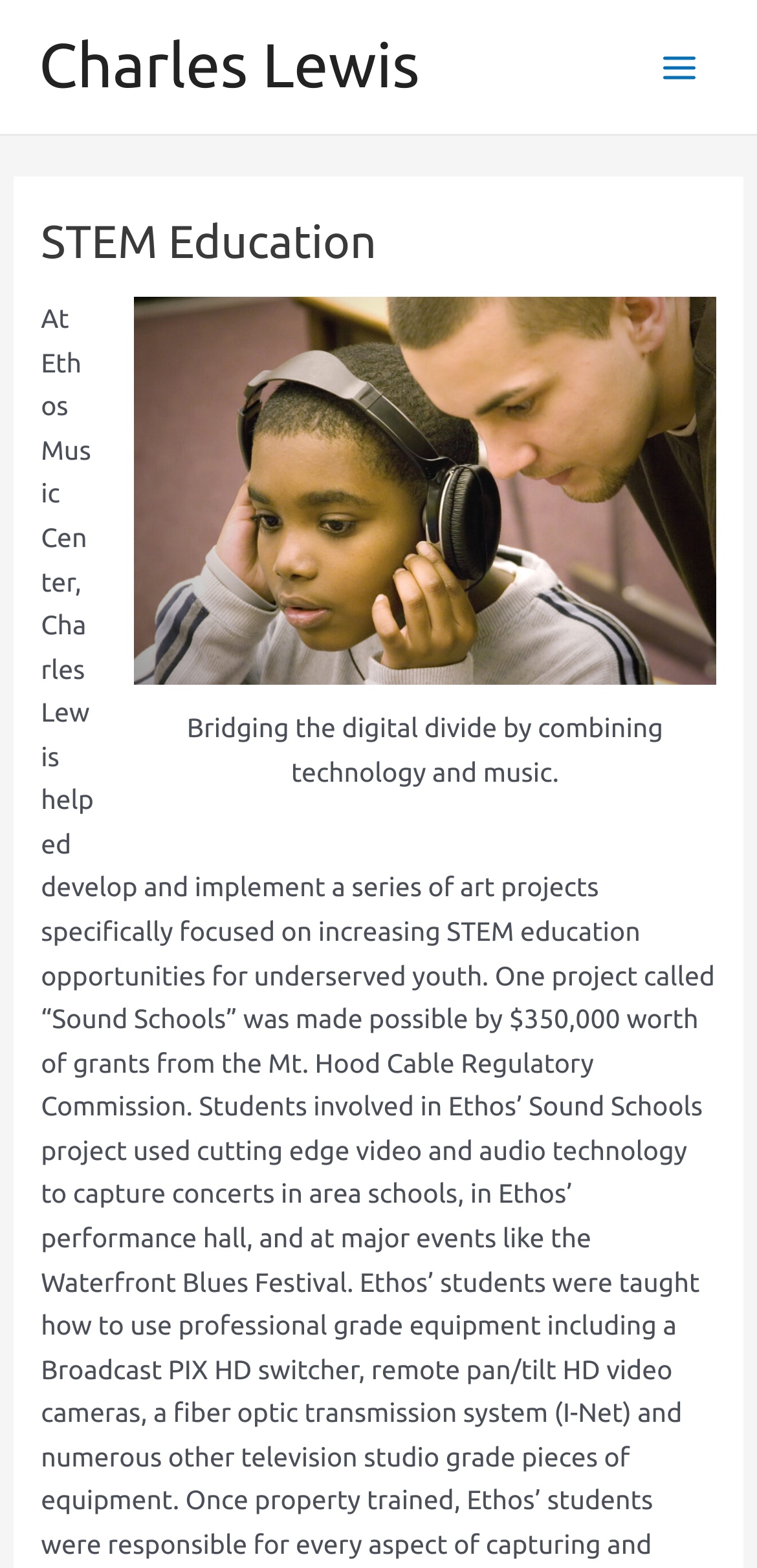Examine the image carefully and respond to the question with a detailed answer: 
What is the purpose of the main menu button?

The button element with the text 'Main Menu' is likely used for navigation purposes, allowing users to access different sections of the webpage.